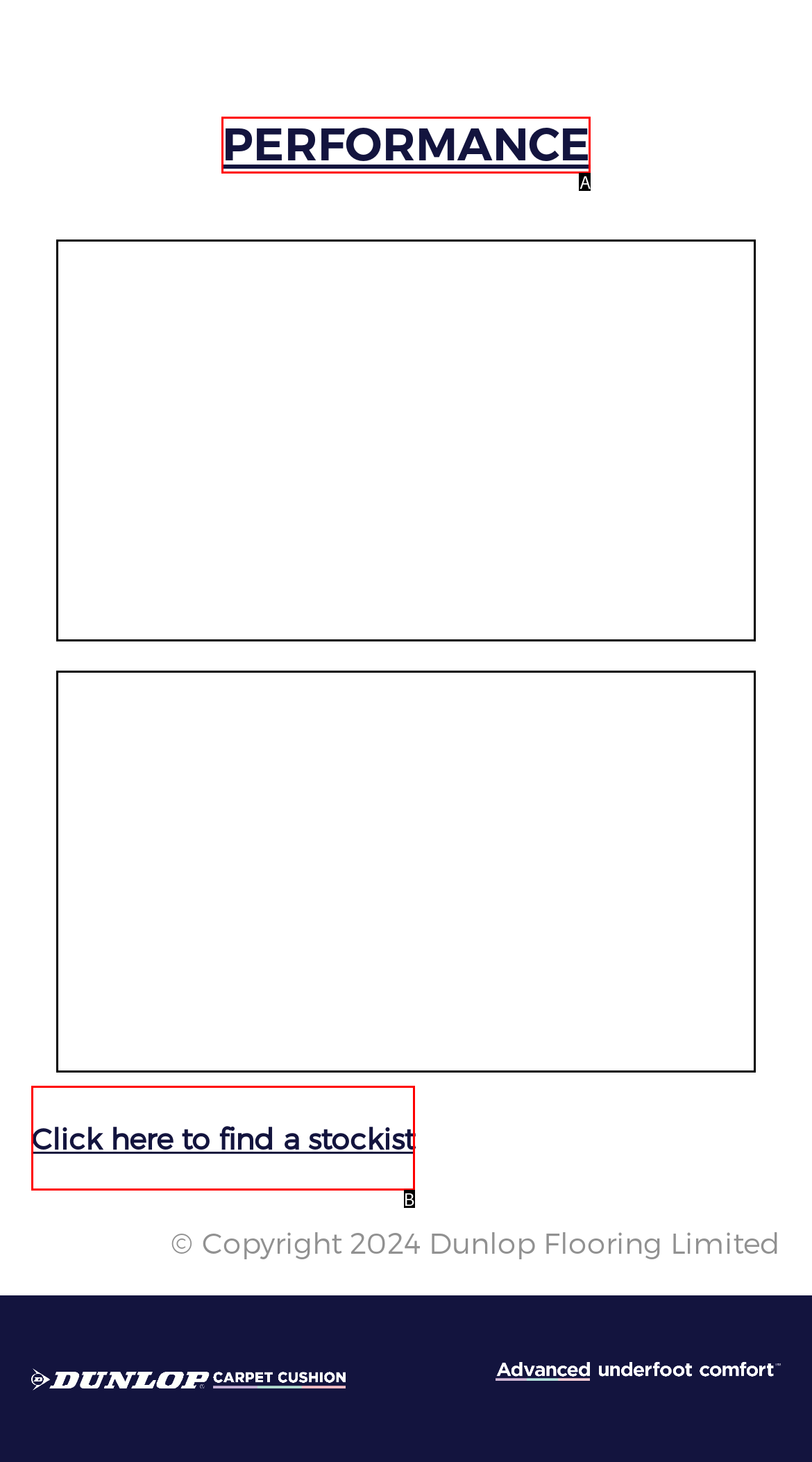Select the letter of the option that corresponds to: PERFORMANCE
Provide the letter from the given options.

A